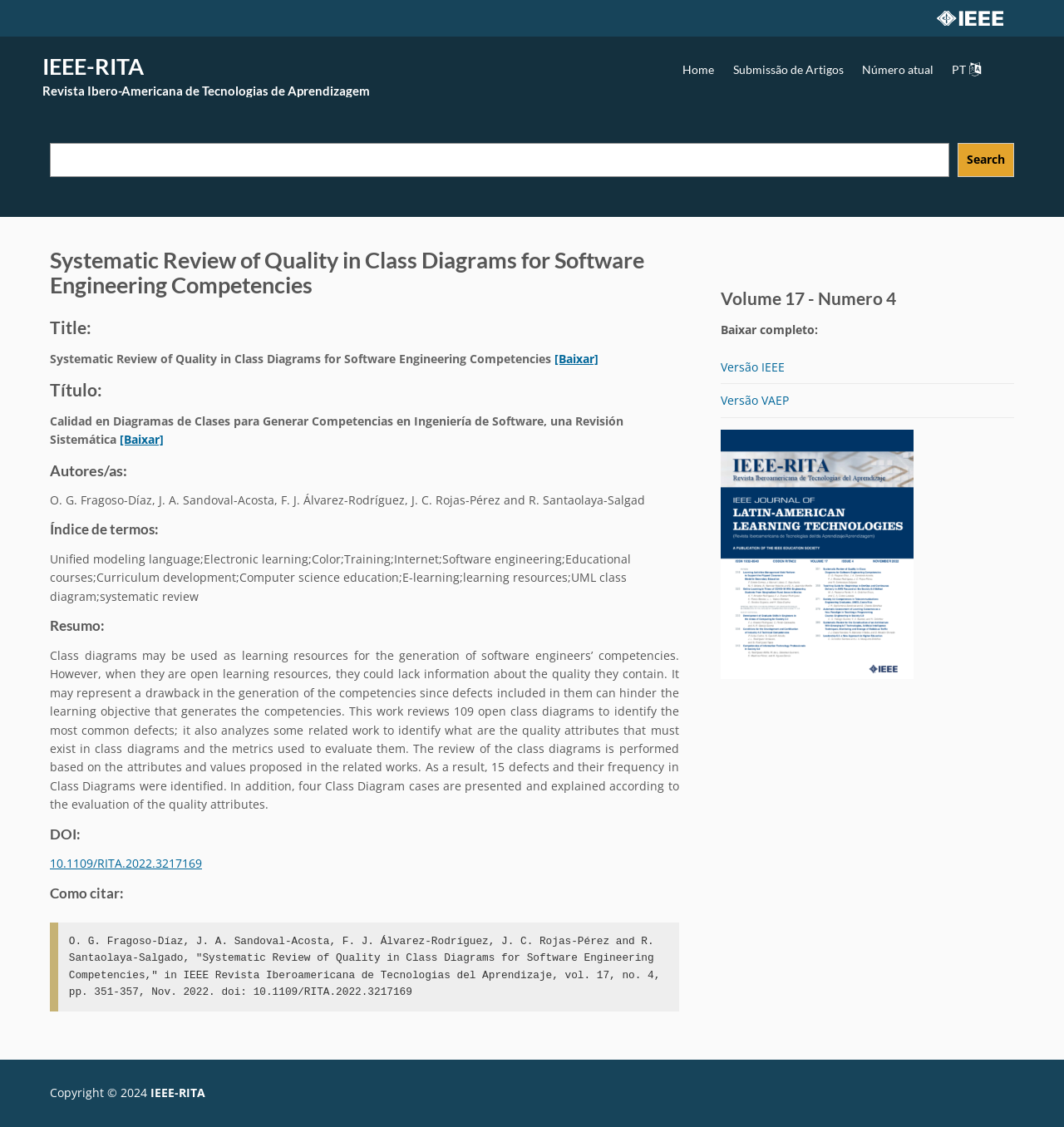Who are the authors of the article?
Utilize the image to construct a detailed and well-explained answer.

I found the authors of the article by looking at the static text element with the text 'O. G. Fragoso-Díaz, J. A. Sandoval-Acosta, F. J. Álvarez-Rodríguez, J. C. Rojas-Pérez and R. Santaolaya-Salgado' which is located inside the article section of the webpage, under the 'Autores/as:' heading.